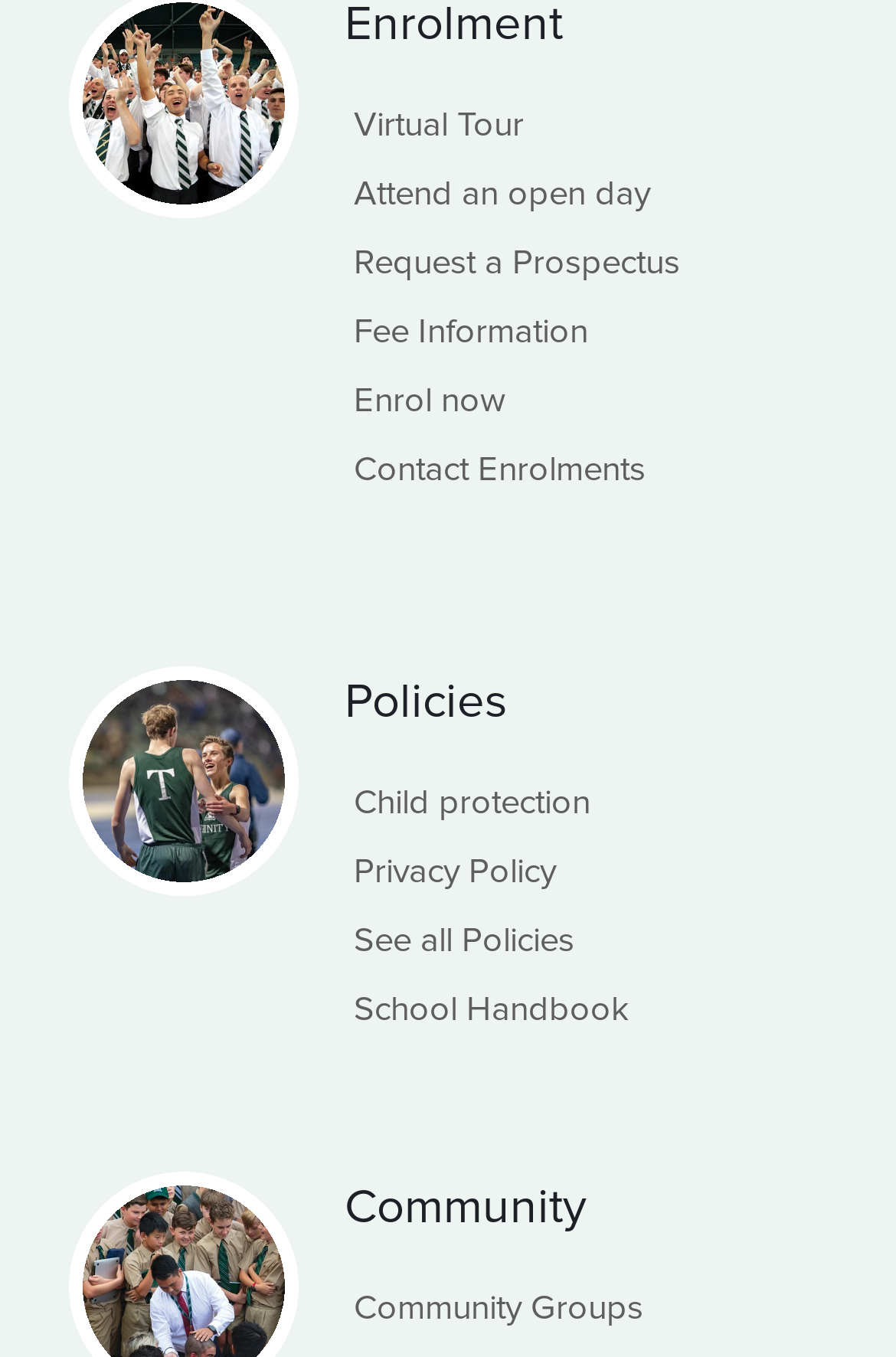Determine the bounding box coordinates of the section to be clicked to follow the instruction: "Explore community groups". The coordinates should be given as four float numbers between 0 and 1, formatted as [left, top, right, bottom].

[0.395, 0.89, 0.718, 0.92]